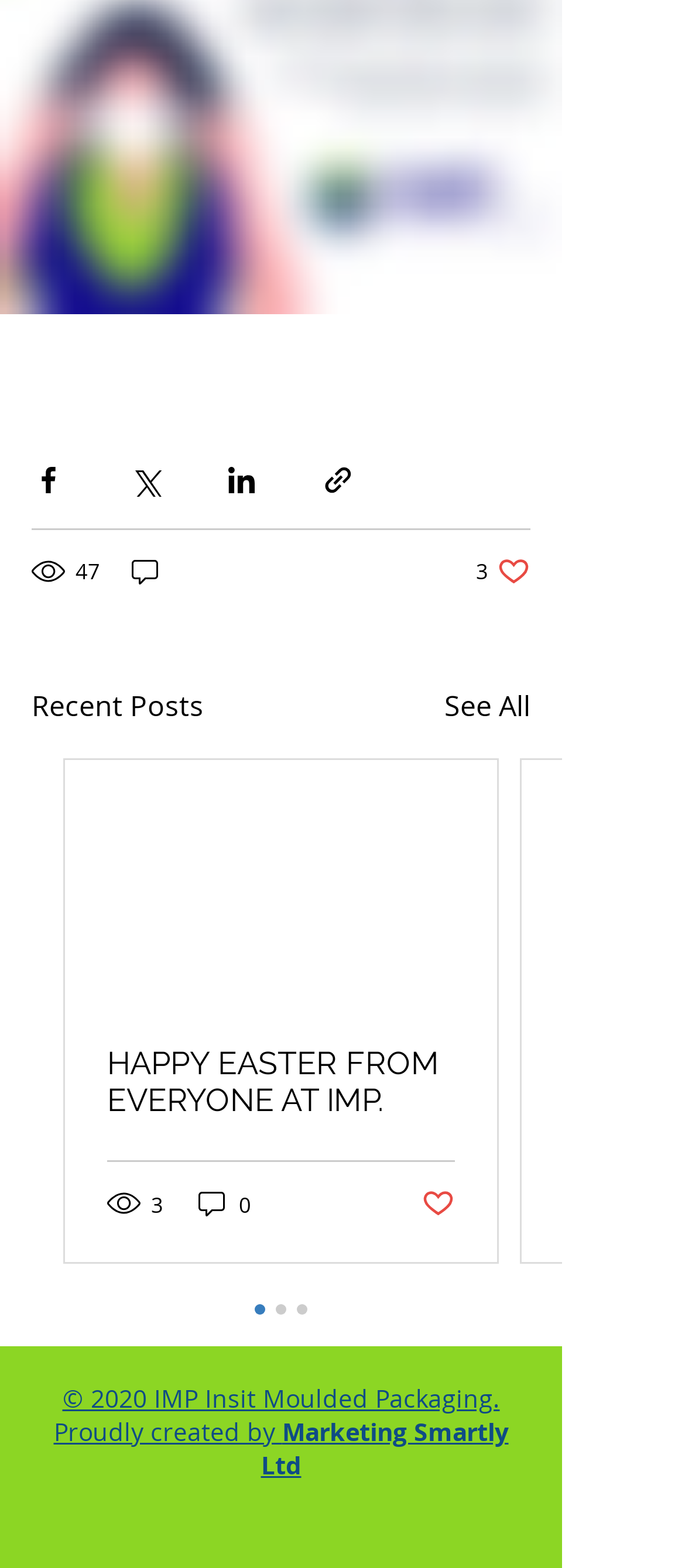Determine the bounding box coordinates for the area that needs to be clicked to fulfill this task: "Share via Facebook". The coordinates must be given as four float numbers between 0 and 1, i.e., [left, top, right, bottom].

[0.046, 0.295, 0.095, 0.316]